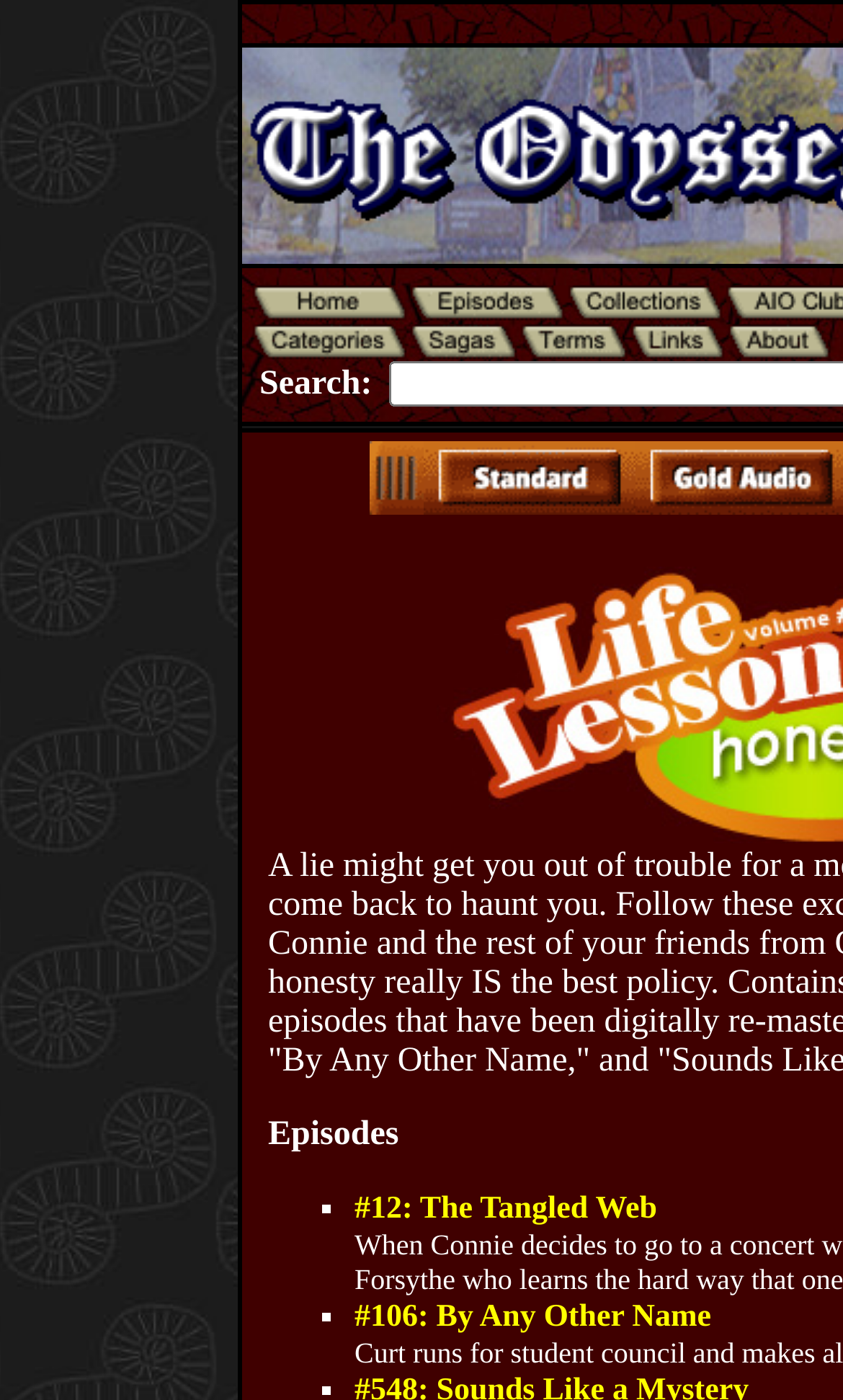What is the purpose of the search bar?
Please use the image to provide an in-depth answer to the question.

The search bar is located near the top of the webpage, and it is likely that it is intended for users to search for specific episodes of the radio show. This is supported by the presence of episode listings and links to individual episodes on the webpage.